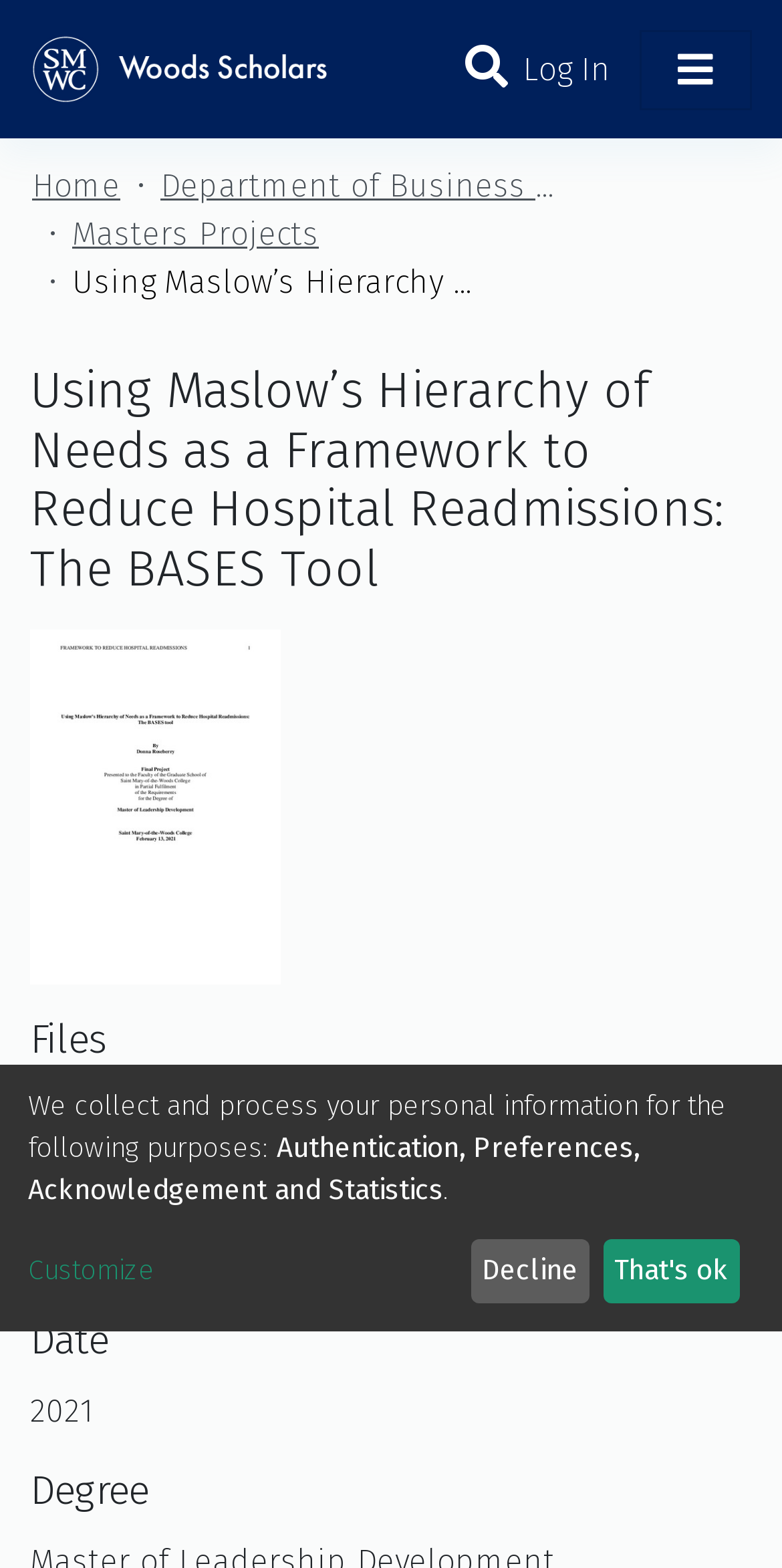Identify the bounding box coordinates for the UI element described as: "All of Woods Scholars".

[0.049, 0.139, 0.951, 0.191]